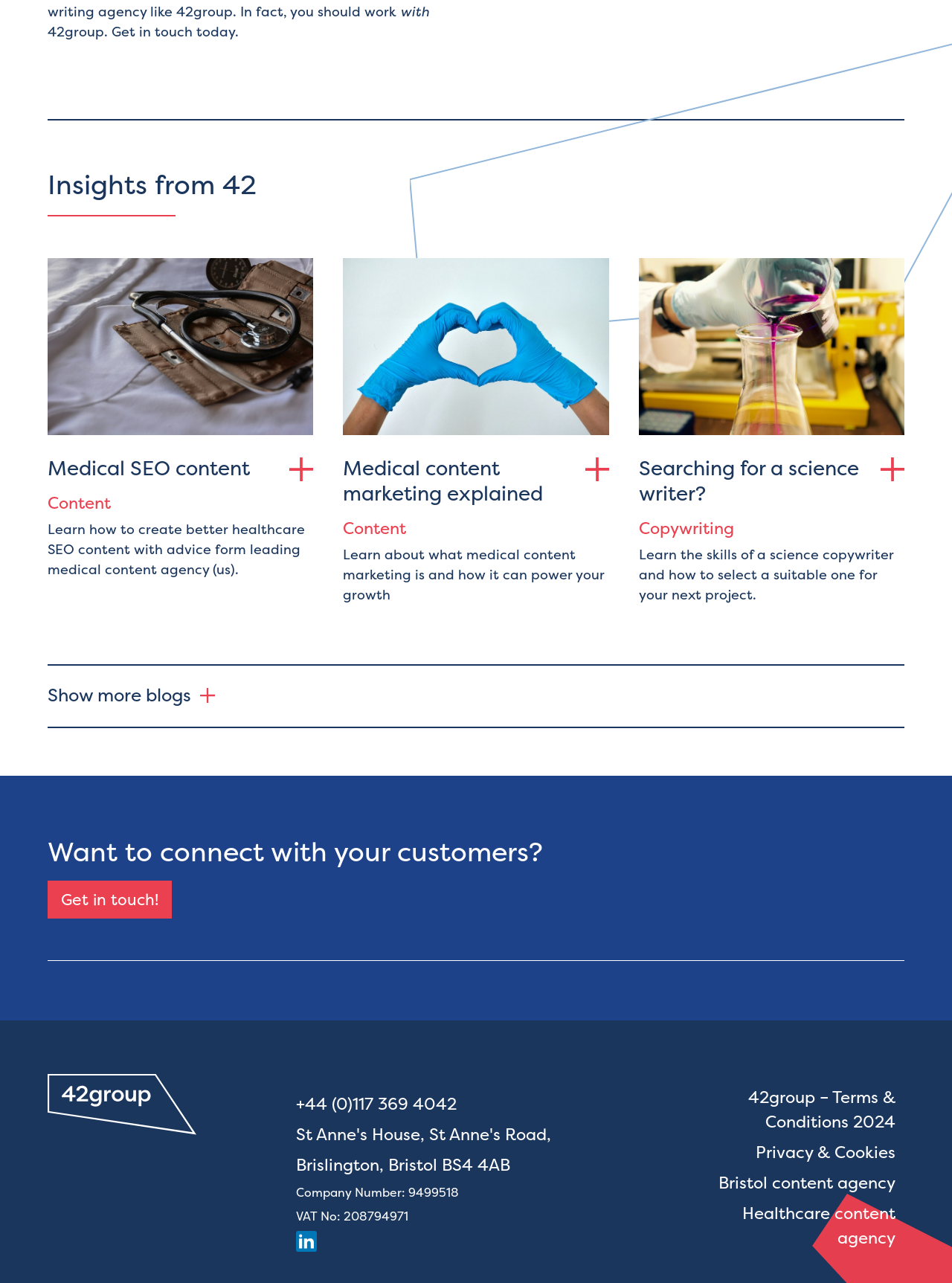Provide the bounding box coordinates of the area you need to click to execute the following instruction: "Read about medical content marketing".

[0.36, 0.201, 0.639, 0.339]